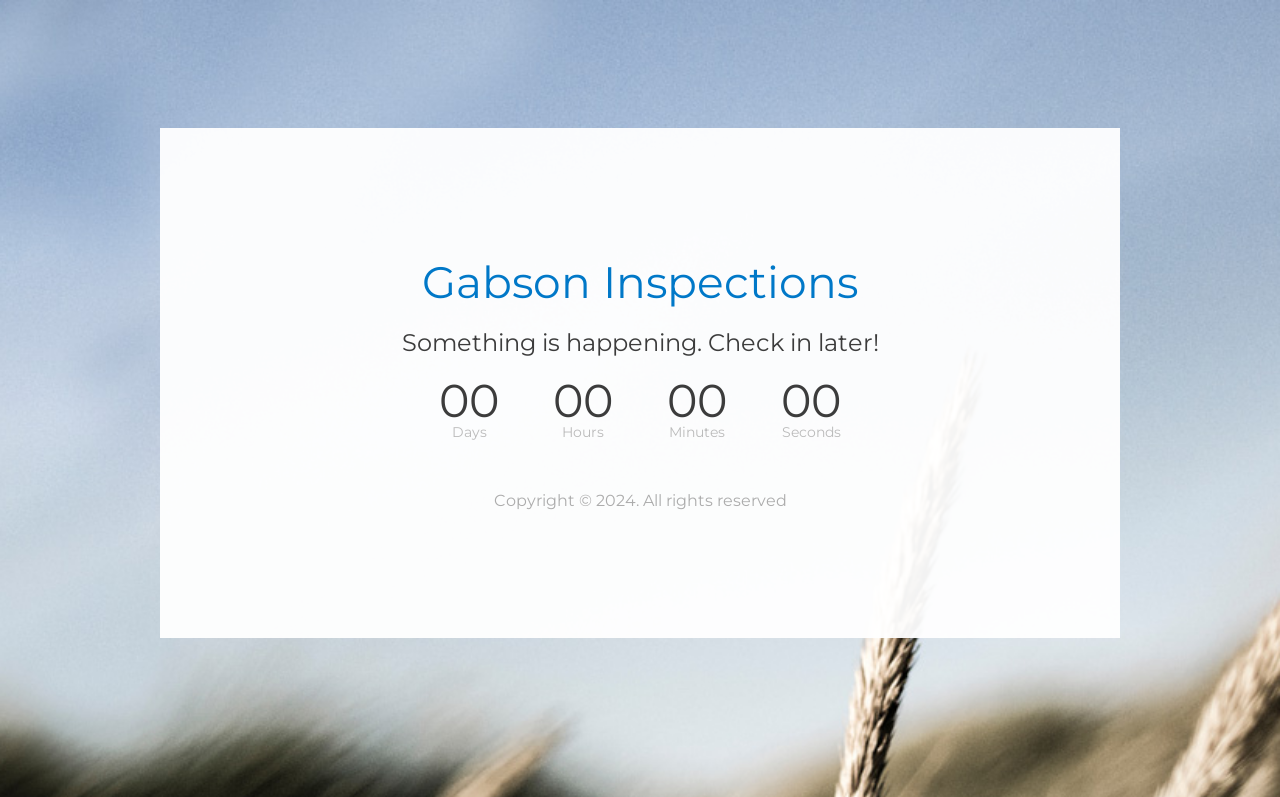What is the status mentioned on the webpage?
Carefully examine the image and provide a detailed answer to the question.

The webpage displays a message that says 'Something is happening. Check in later!'. This suggests that the webpage is currently experiencing some issue or maintenance, and users are advised to check back later.